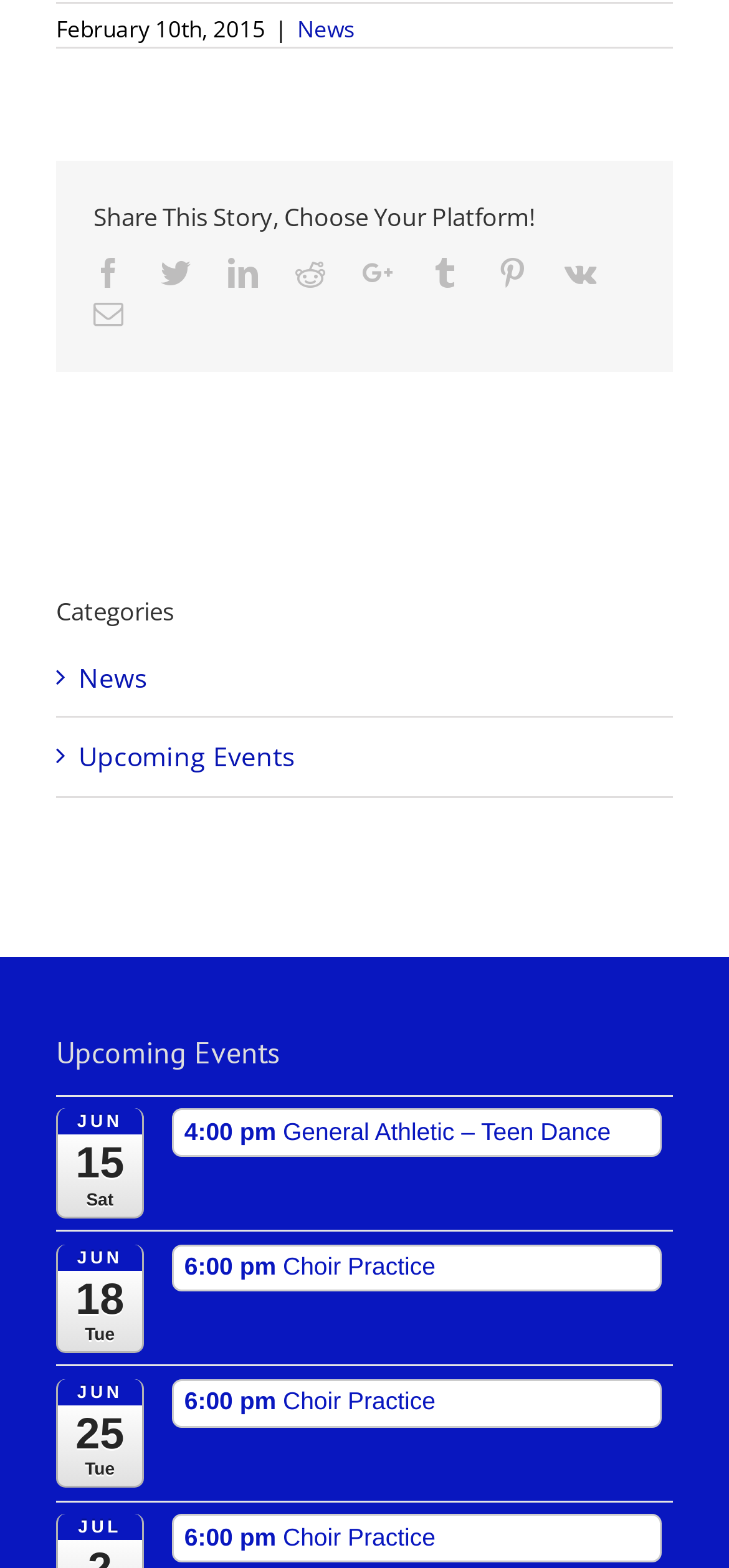Determine the bounding box coordinates (top-left x, top-left y, bottom-right x, bottom-right y) of the UI element described in the following text: Dana Wolter Interiors

None